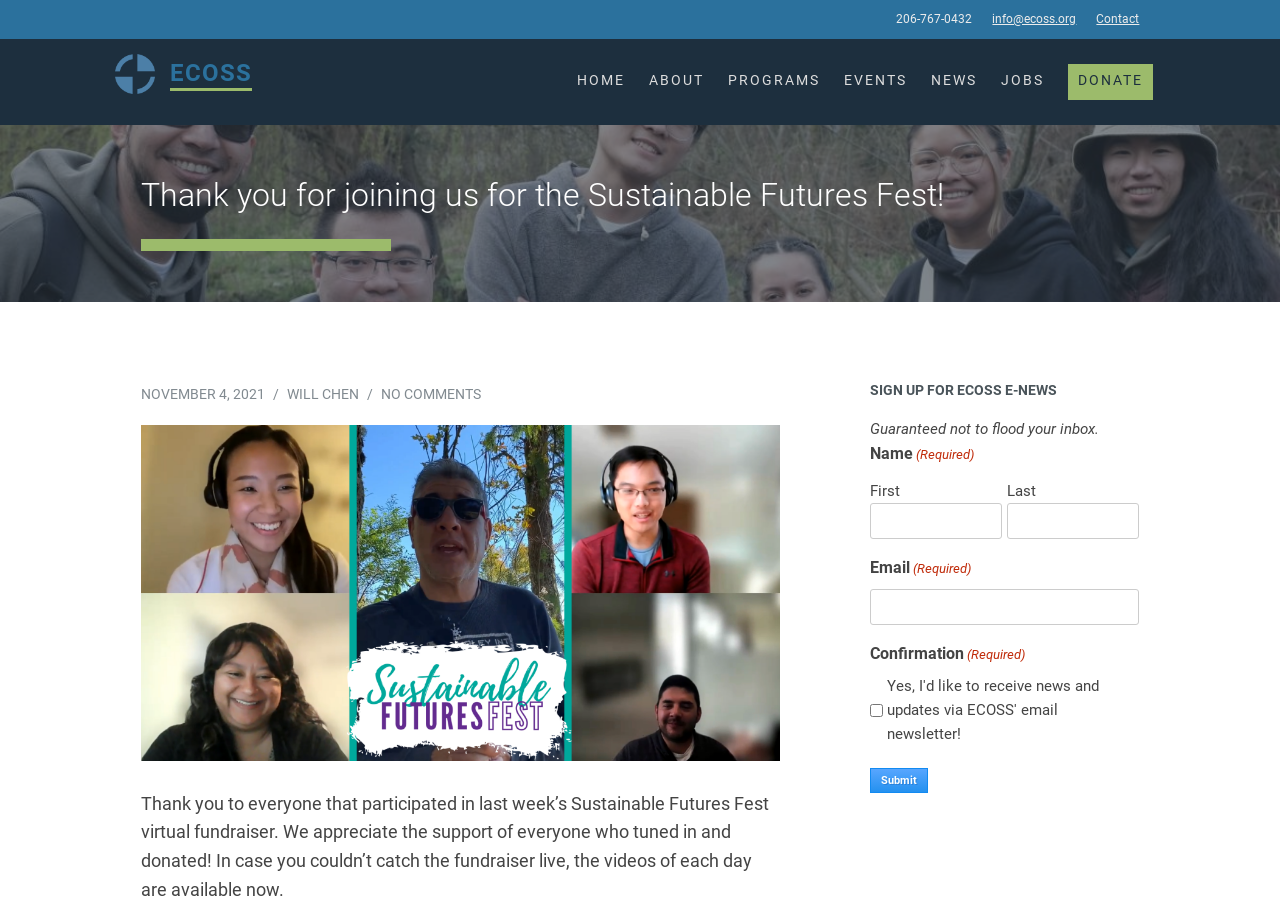Locate the bounding box coordinates of the clickable part needed for the task: "Send an email to info@ecoss.org".

[0.775, 0.013, 0.841, 0.029]